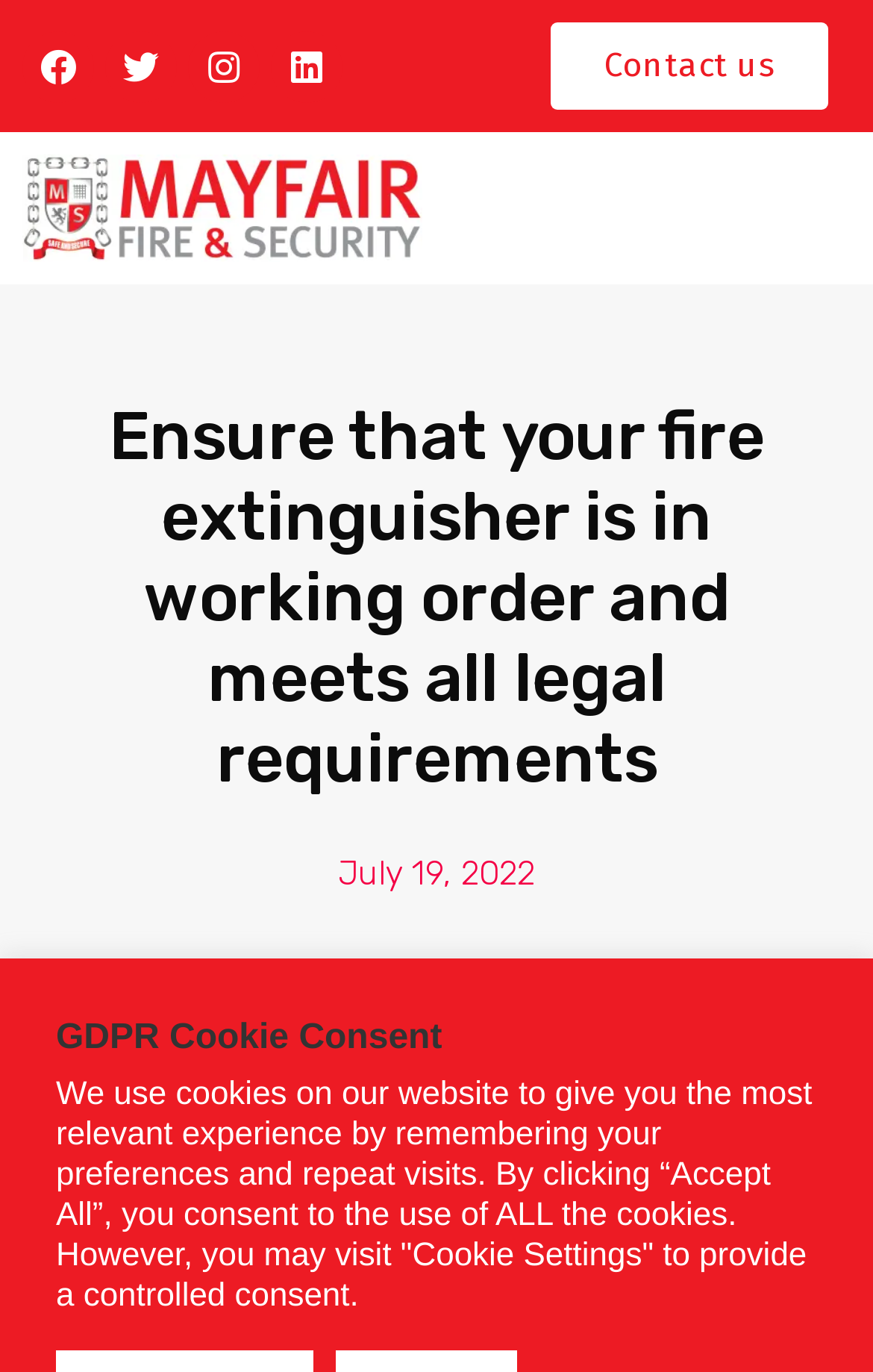Please answer the following question as detailed as possible based on the image: 
How many social media links are there?

There are four social media links on the webpage, which are Facebook, Twitter, Instagram, and Linkedin, located at the top right corner of the webpage.